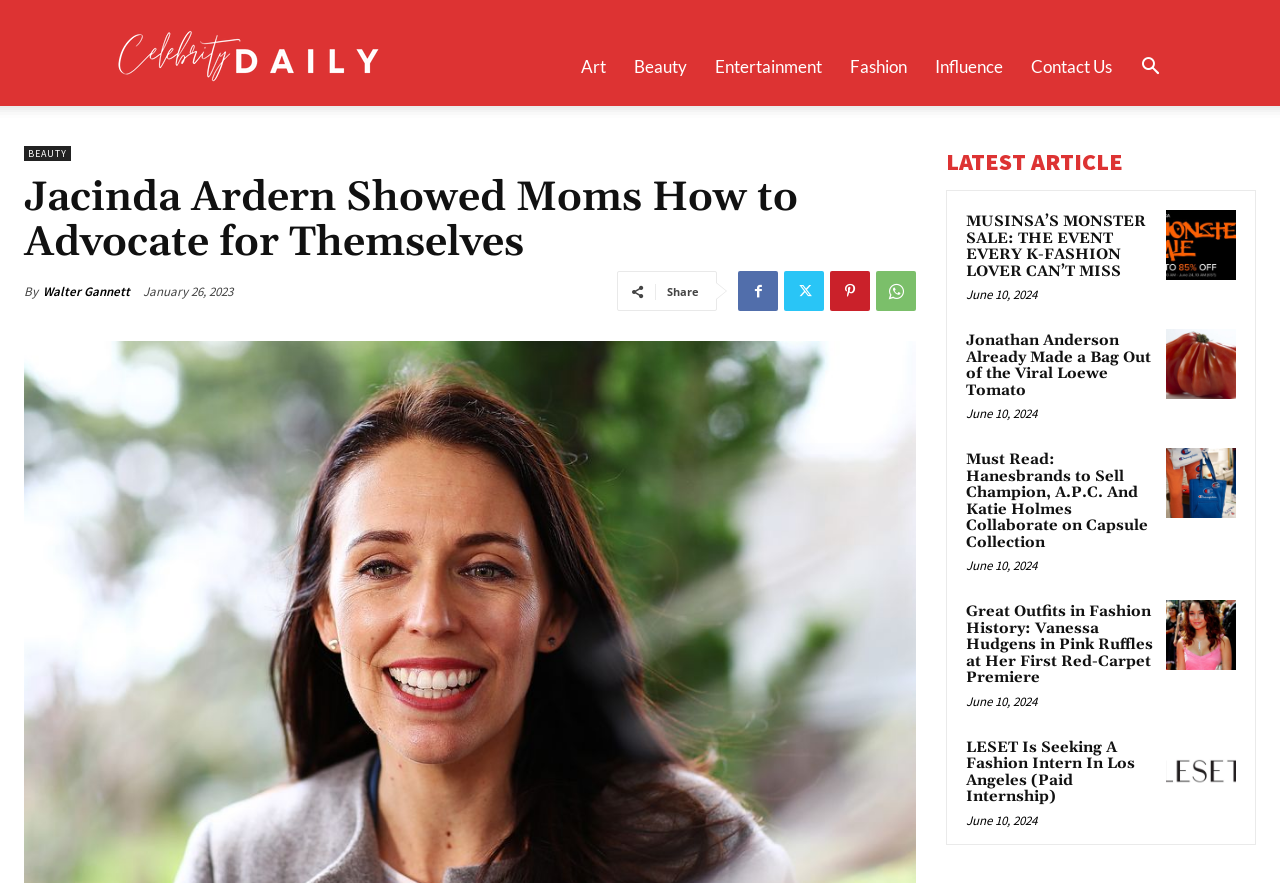Can you find and provide the main heading text of this webpage?

Jacinda Ardern Showed Moms How to Advocate for Themselves